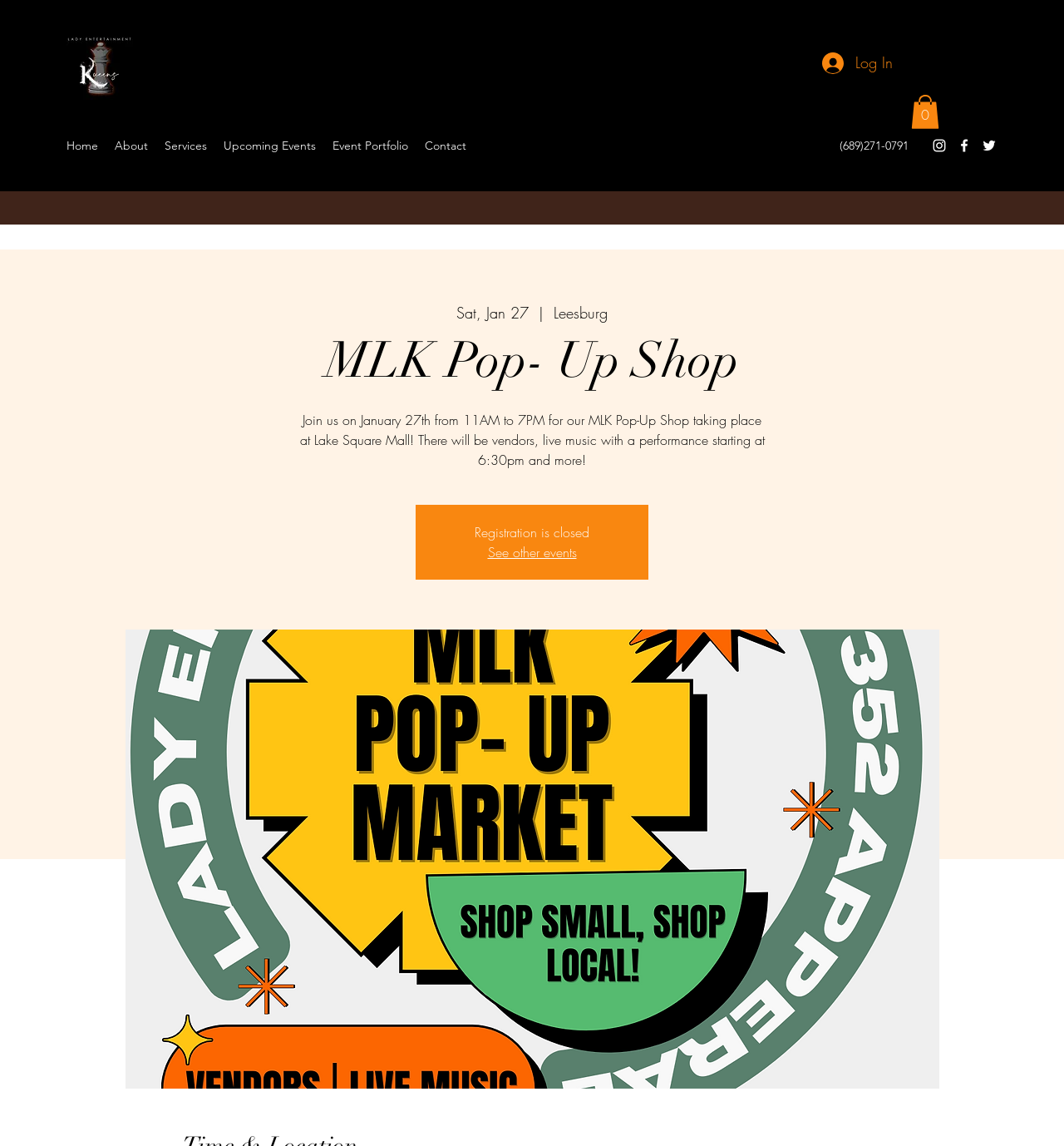What is the phone number?
Refer to the screenshot and answer in one word or phrase.

(689)271-0791